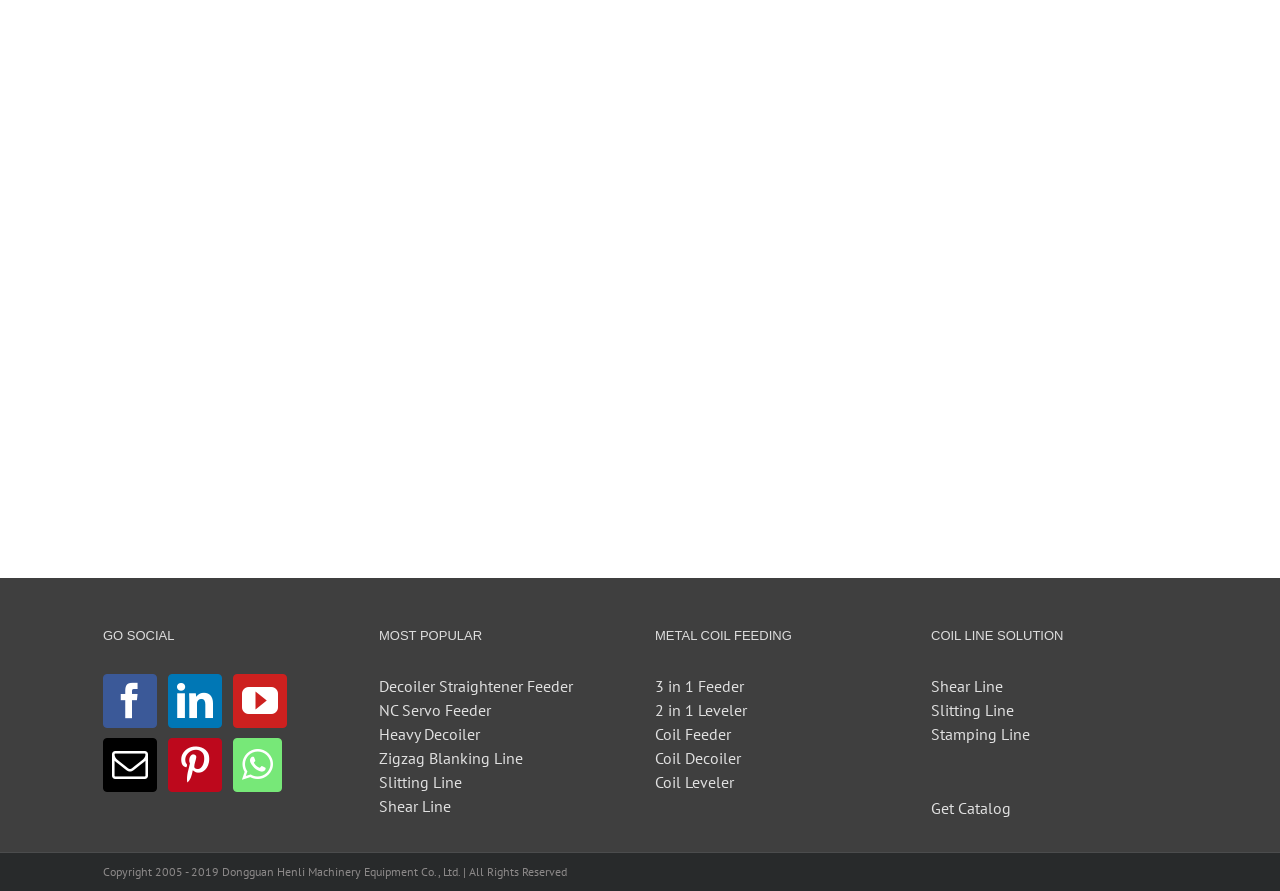Please find the bounding box coordinates of the element that must be clicked to perform the given instruction: "Click on LinkedIn". The coordinates should be four float numbers from 0 to 1, i.e., [left, top, right, bottom].

[0.131, 0.756, 0.173, 0.817]